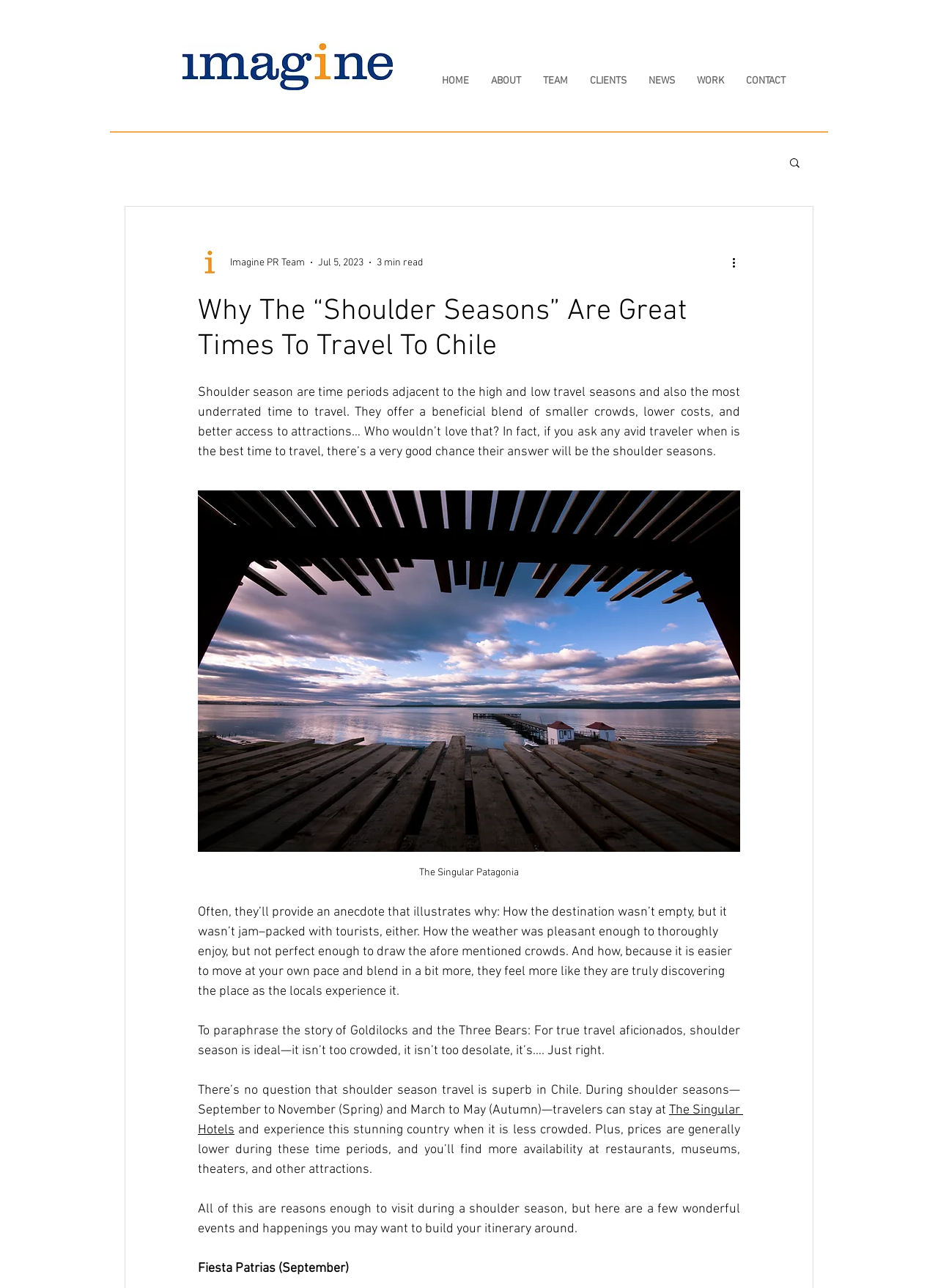Ascertain the bounding box coordinates for the UI element detailed here: "TEAM". The coordinates should be provided as [left, top, right, bottom] with each value being a float between 0 and 1.

[0.567, 0.056, 0.617, 0.07]